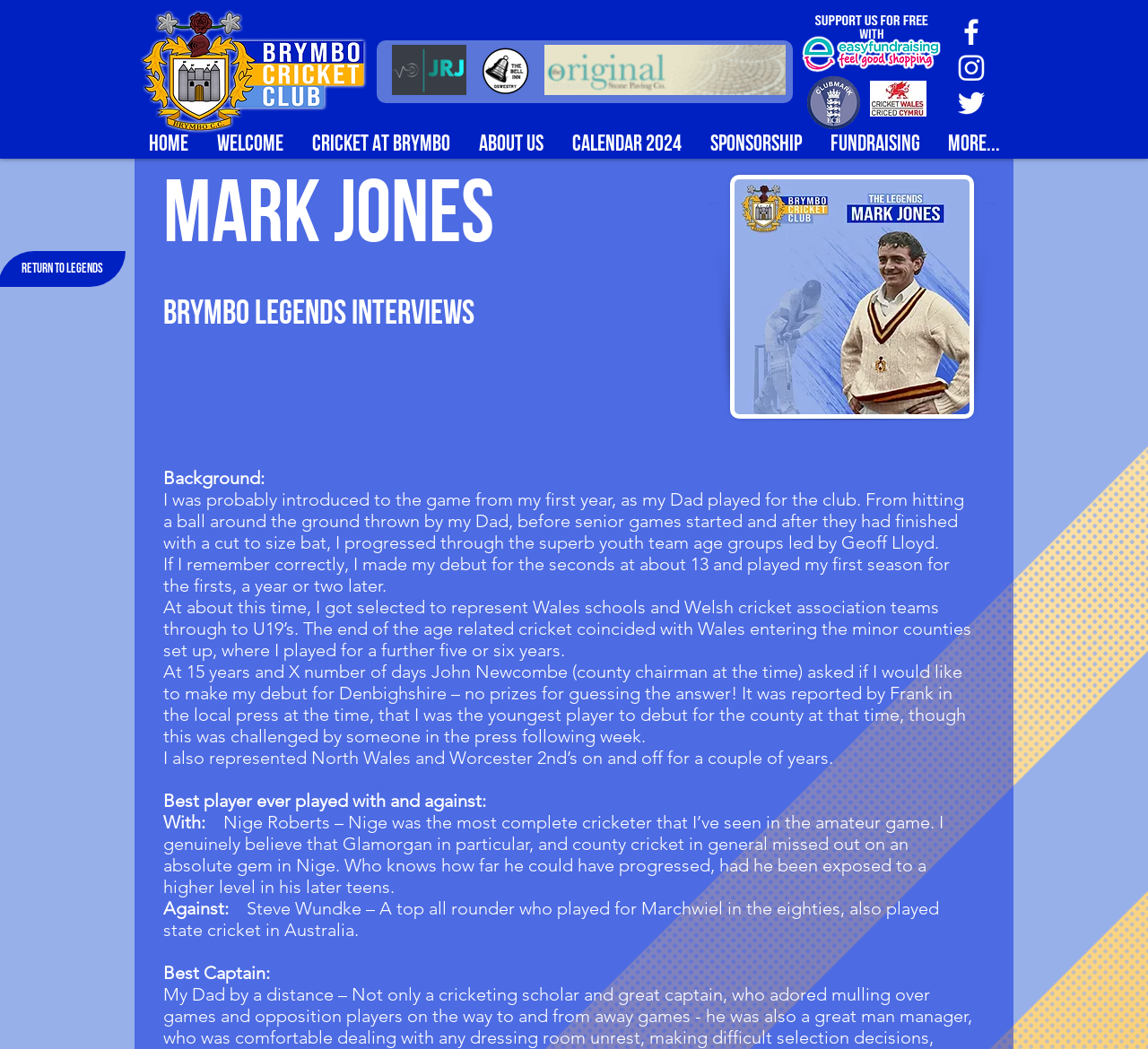Use a single word or phrase to answer the question:
What is the topic of the text?

Cricket